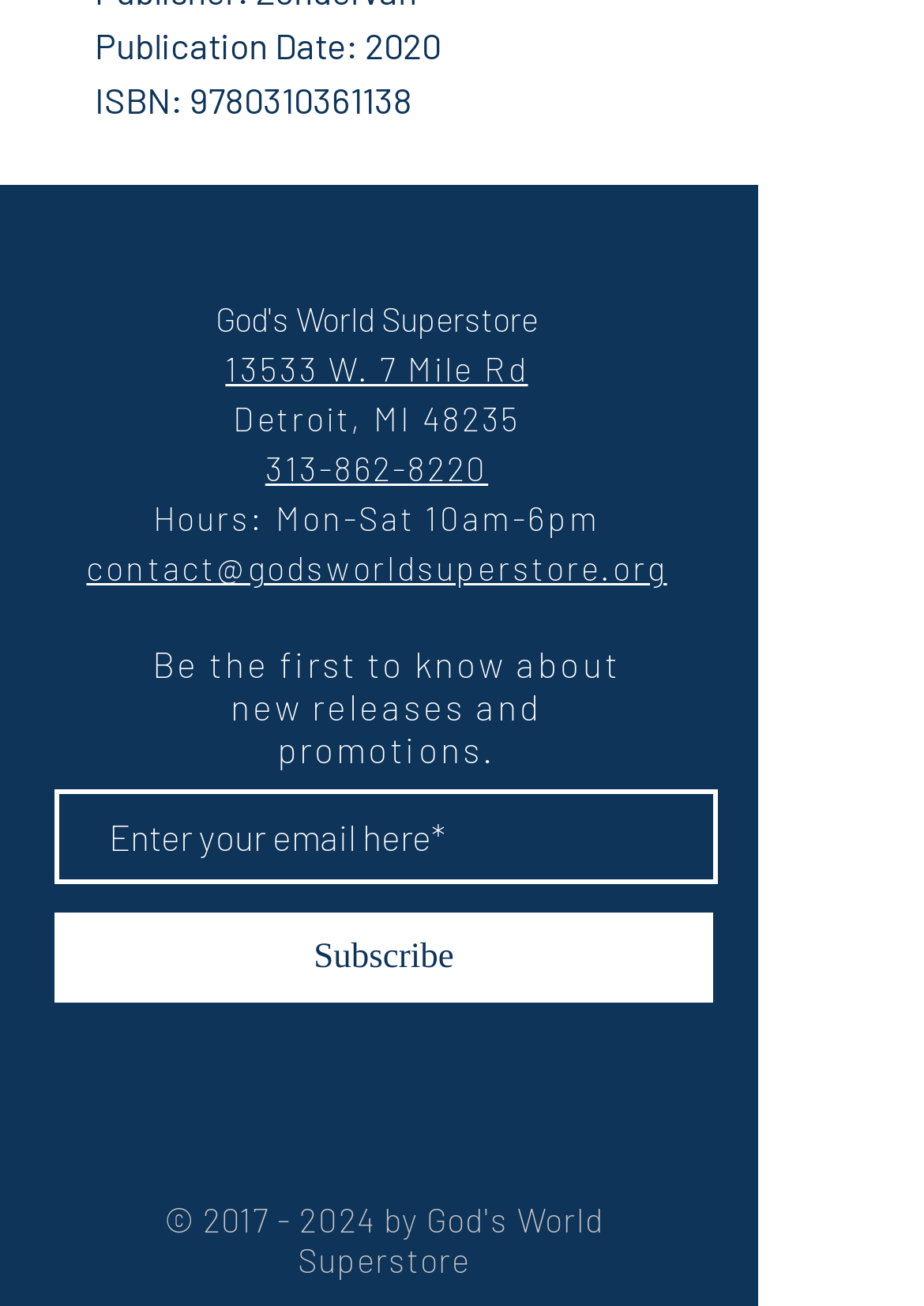What is the publication date of the content?
Please ensure your answer is as detailed and informative as possible.

The publication date can be found at the top of the webpage, where it is explicitly stated as 'Publication Date: 2020'.